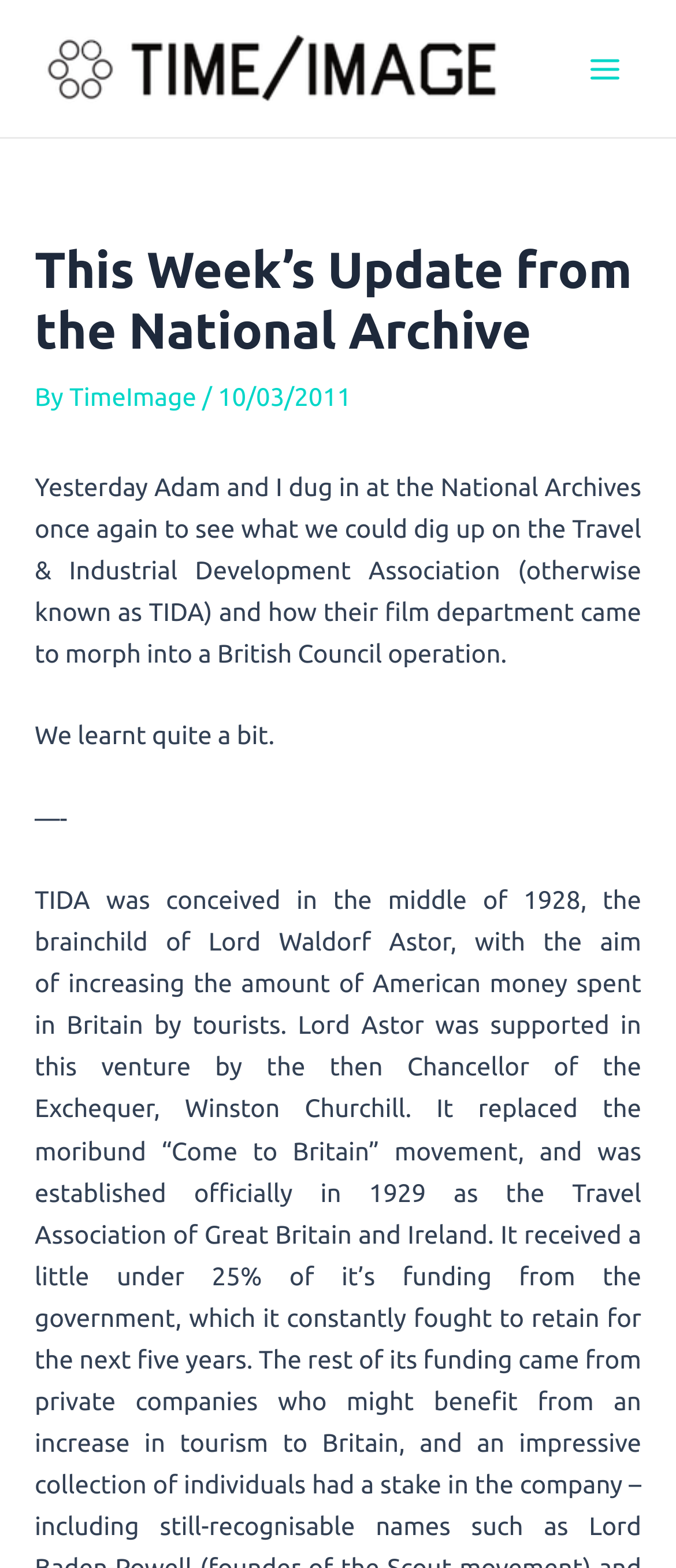Find the bounding box coordinates for the UI element whose description is: "Main Menu". The coordinates should be four float numbers between 0 and 1, in the format [left, top, right, bottom].

[0.841, 0.021, 0.949, 0.067]